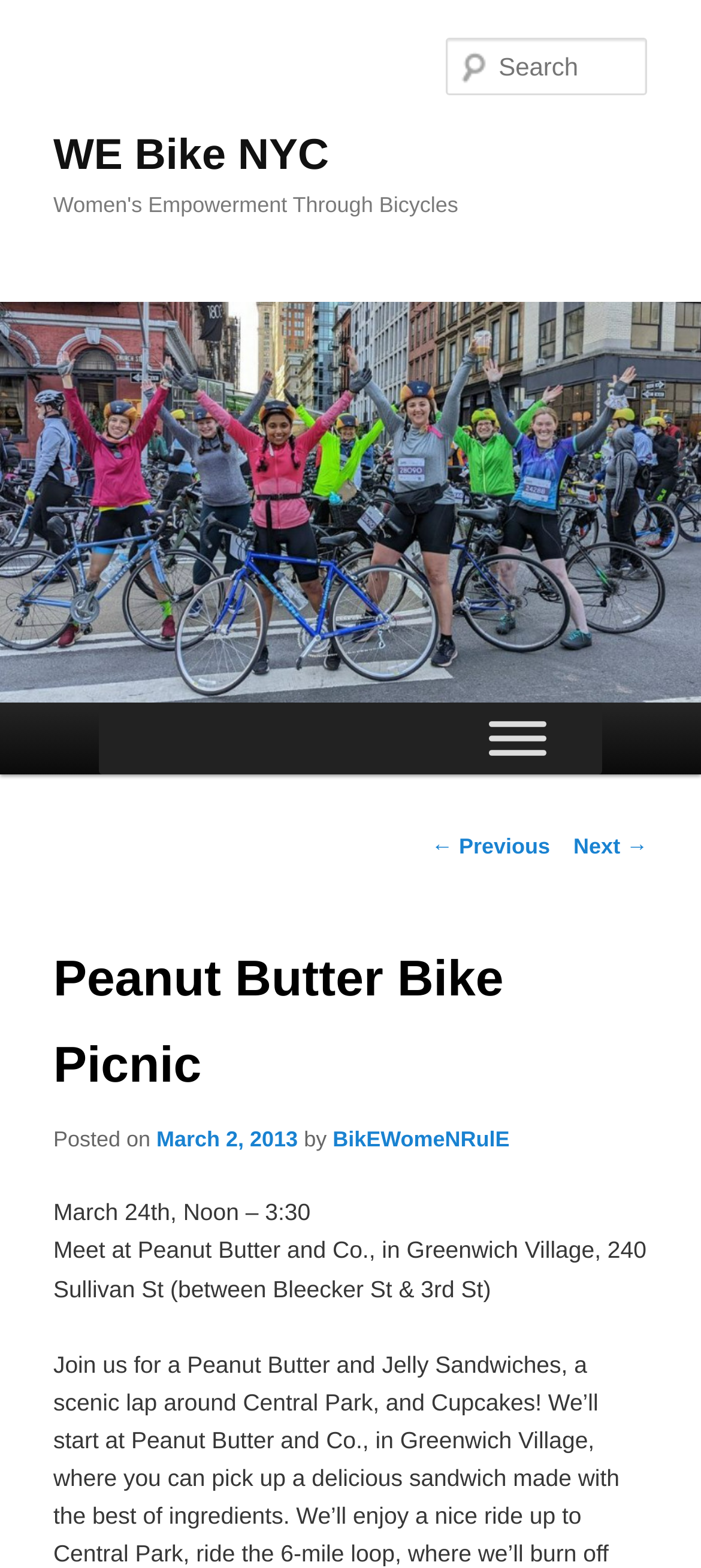Locate and extract the text of the main heading on the webpage.

WE Bike NYC